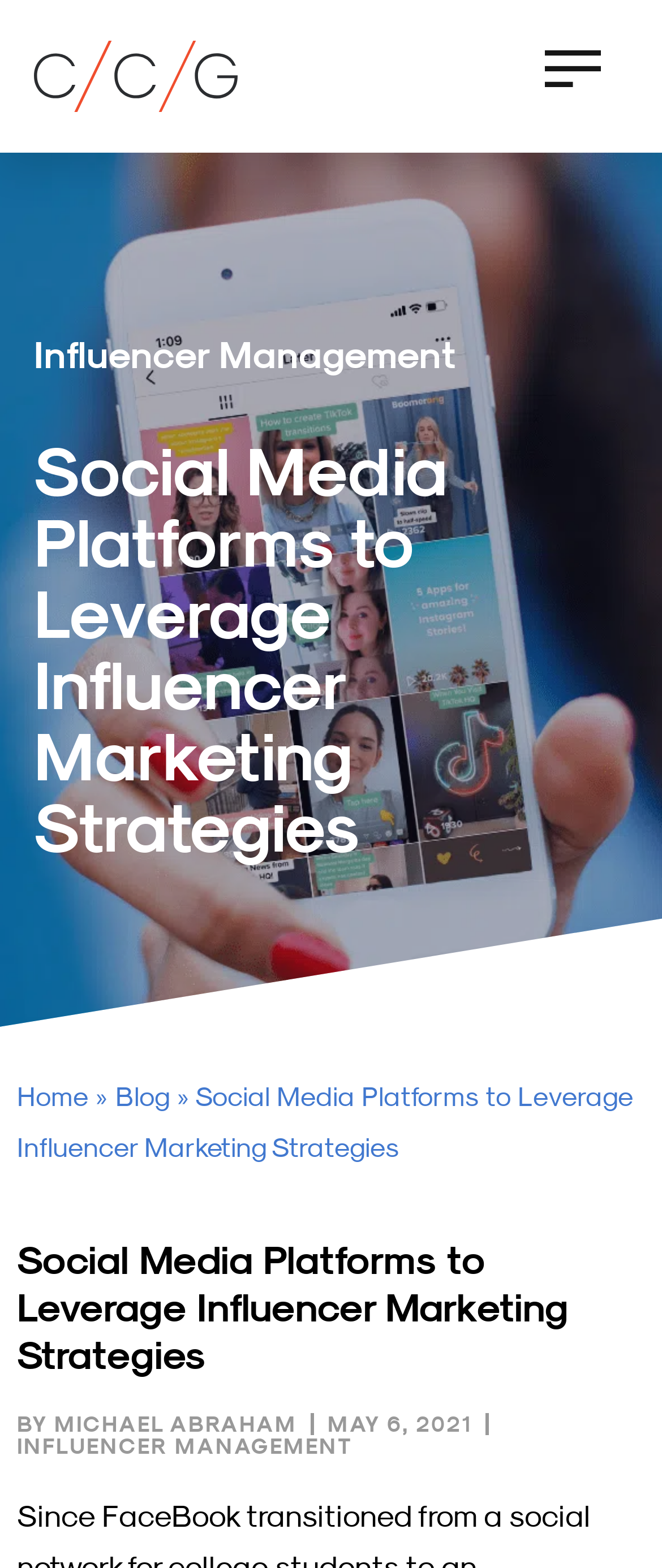Based on the element description, predict the bounding box coordinates (top-left x, top-left y, bottom-right x, bottom-right y) for the UI element in the screenshot: Blog

[0.174, 0.689, 0.256, 0.709]